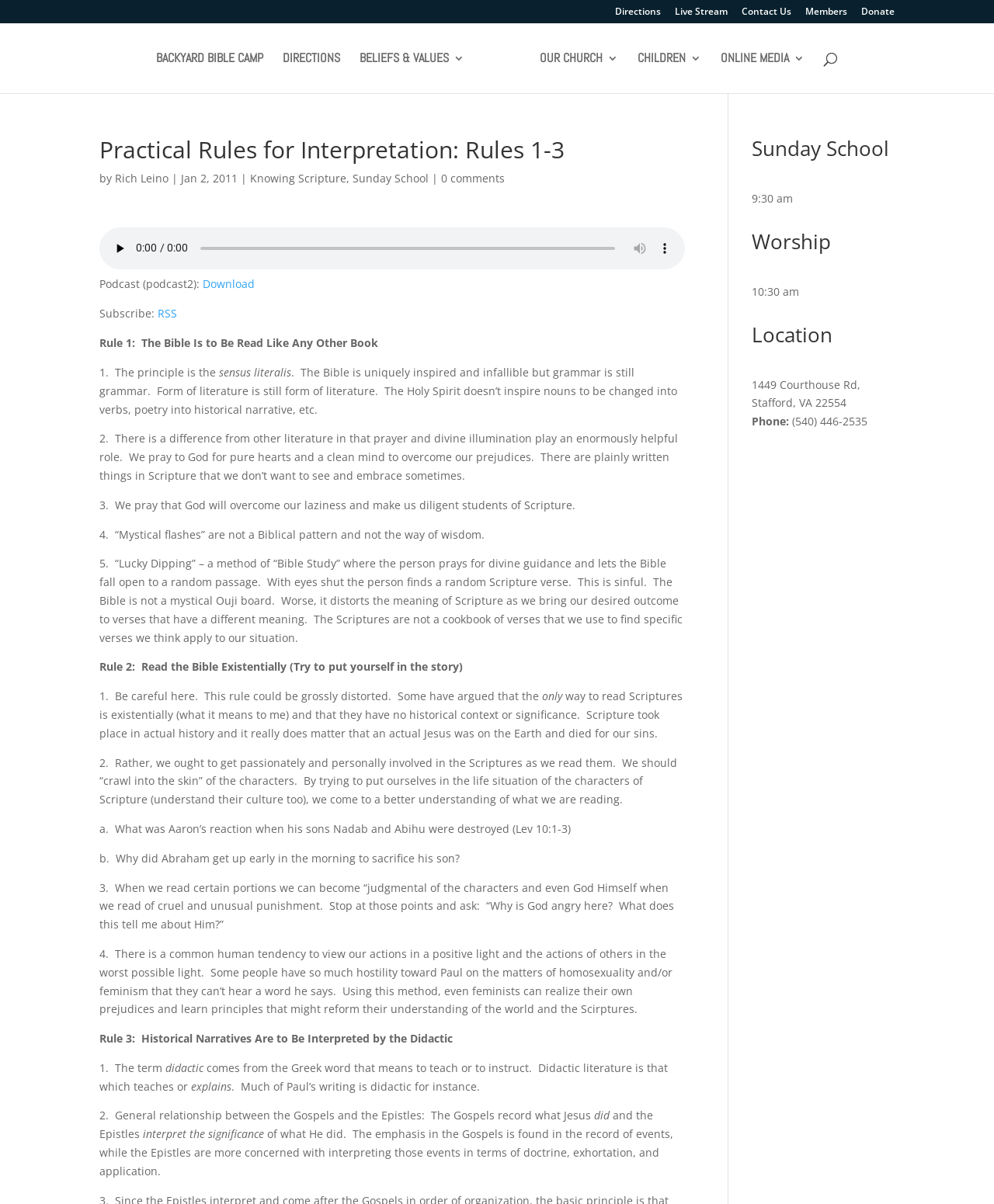Answer briefly with one word or phrase:
What is the location of the church?

1449 Courthouse Rd, Stafford, VA 22554